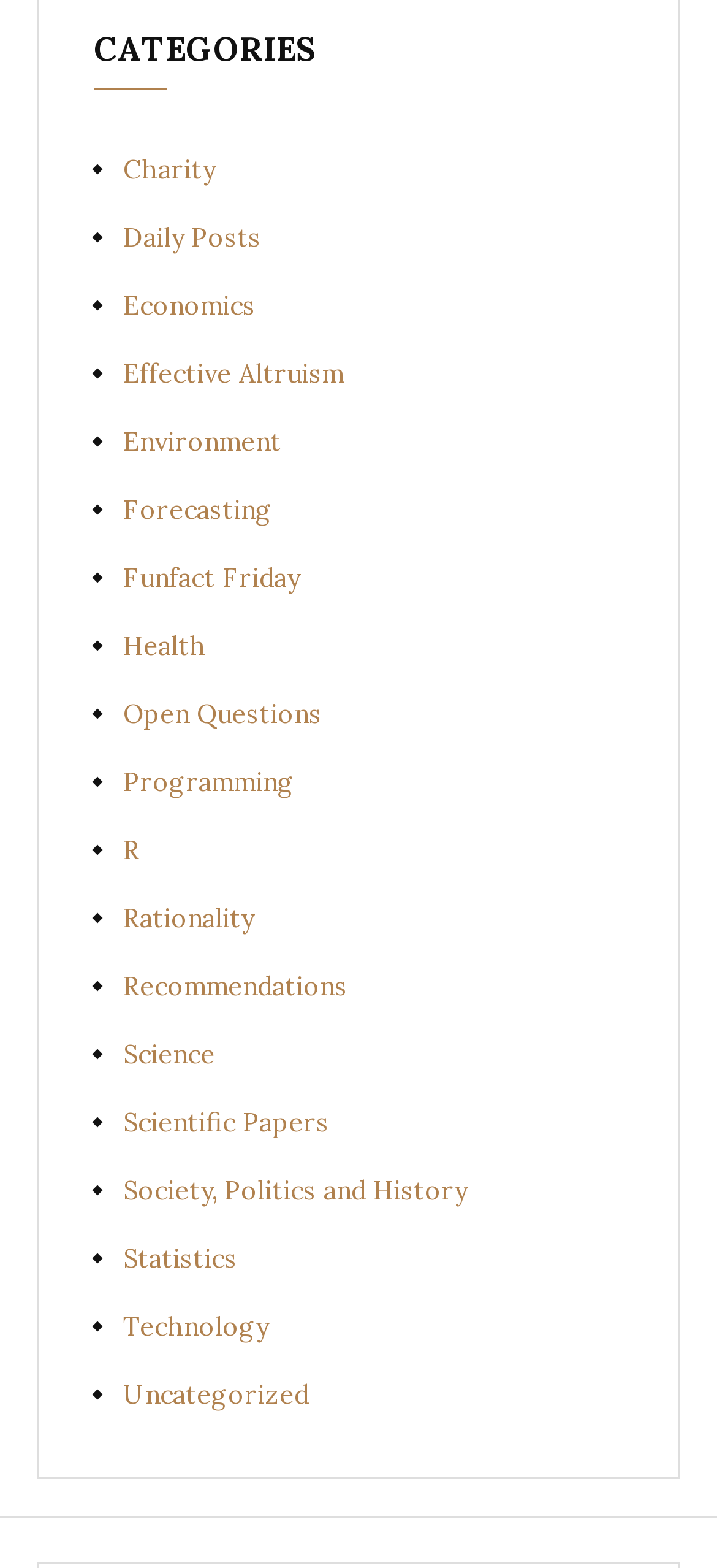Analyze the image and give a detailed response to the question:
Is there a category related to computer programming?

I searched for keywords related to computer programming and found the link 'Programming' on the webpage, which suggests that there is a category related to computer programming.